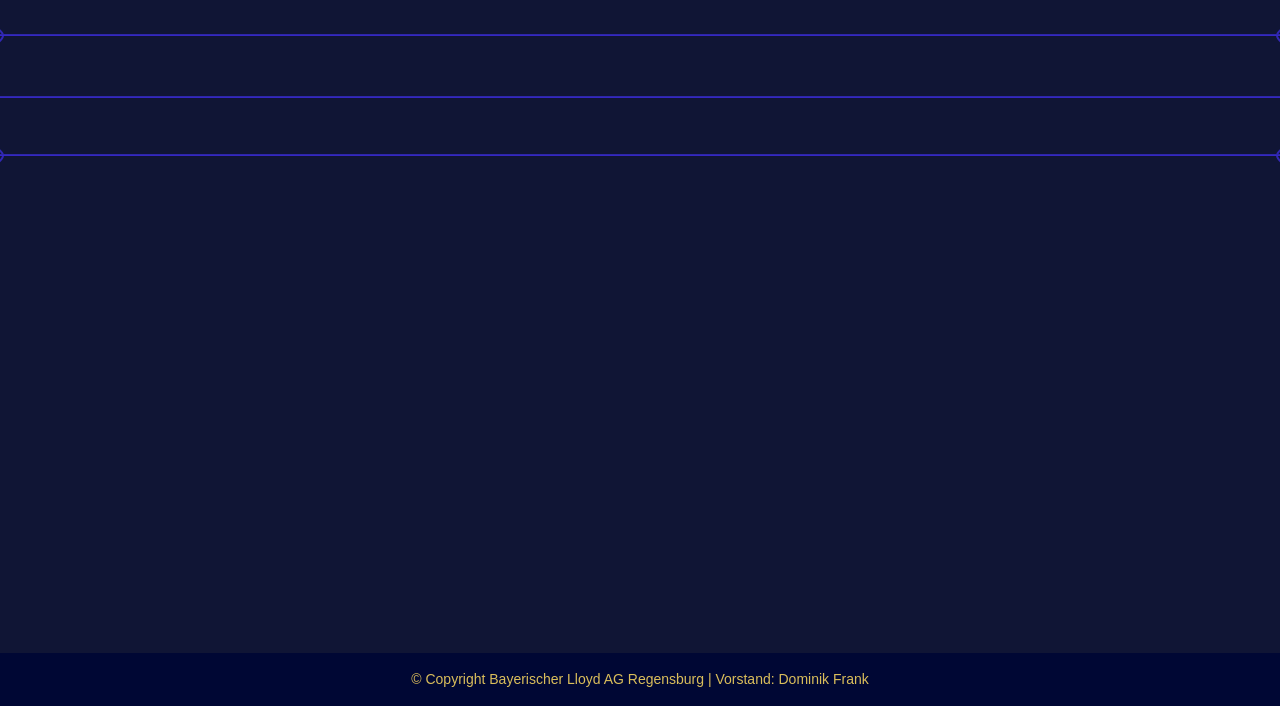Using the given element description, provide the bounding box coordinates (top-left x, top-left y, bottom-right x, bottom-right y) for the corresponding UI element in the screenshot: send

[0.792, 0.592, 0.86, 0.662]